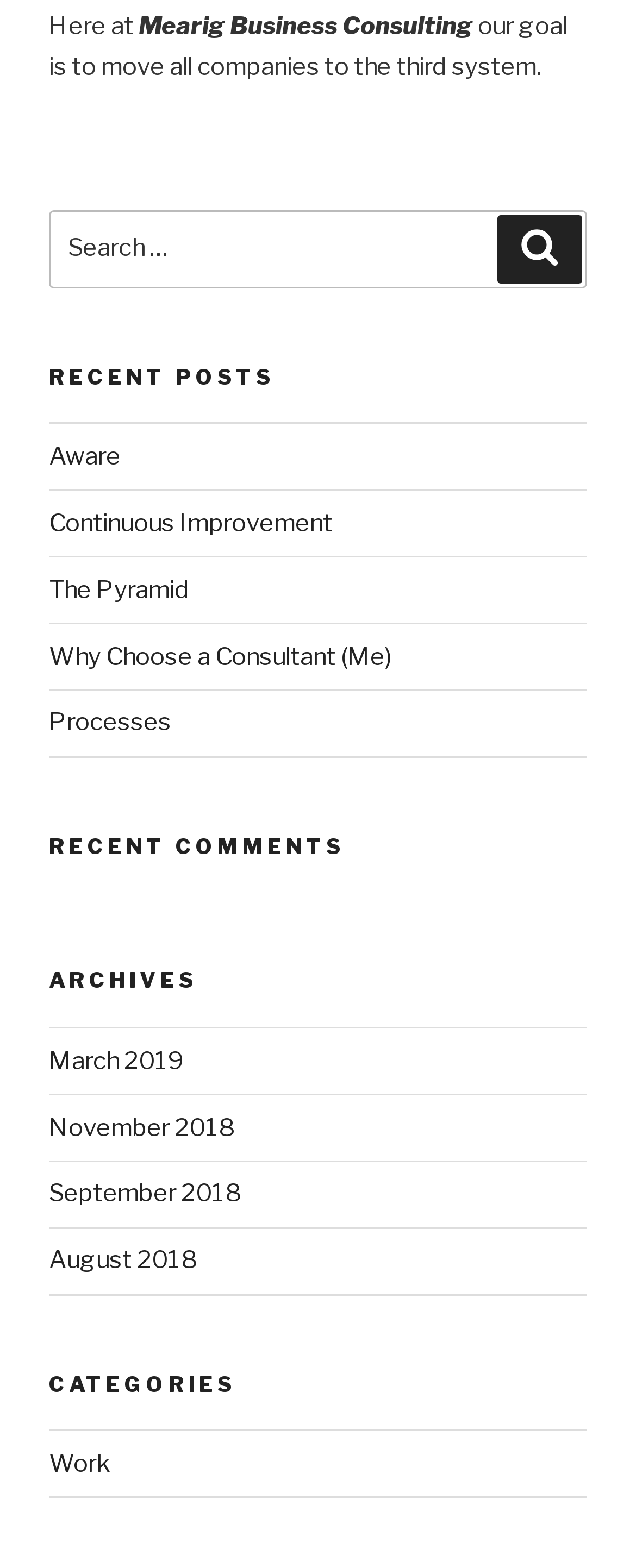Utilize the information from the image to answer the question in detail:
What is the goal of the company?

The goal of the company can be found in the top section of the webpage, where it is written in a static text element 'our goal is to move all companies to the third system'.